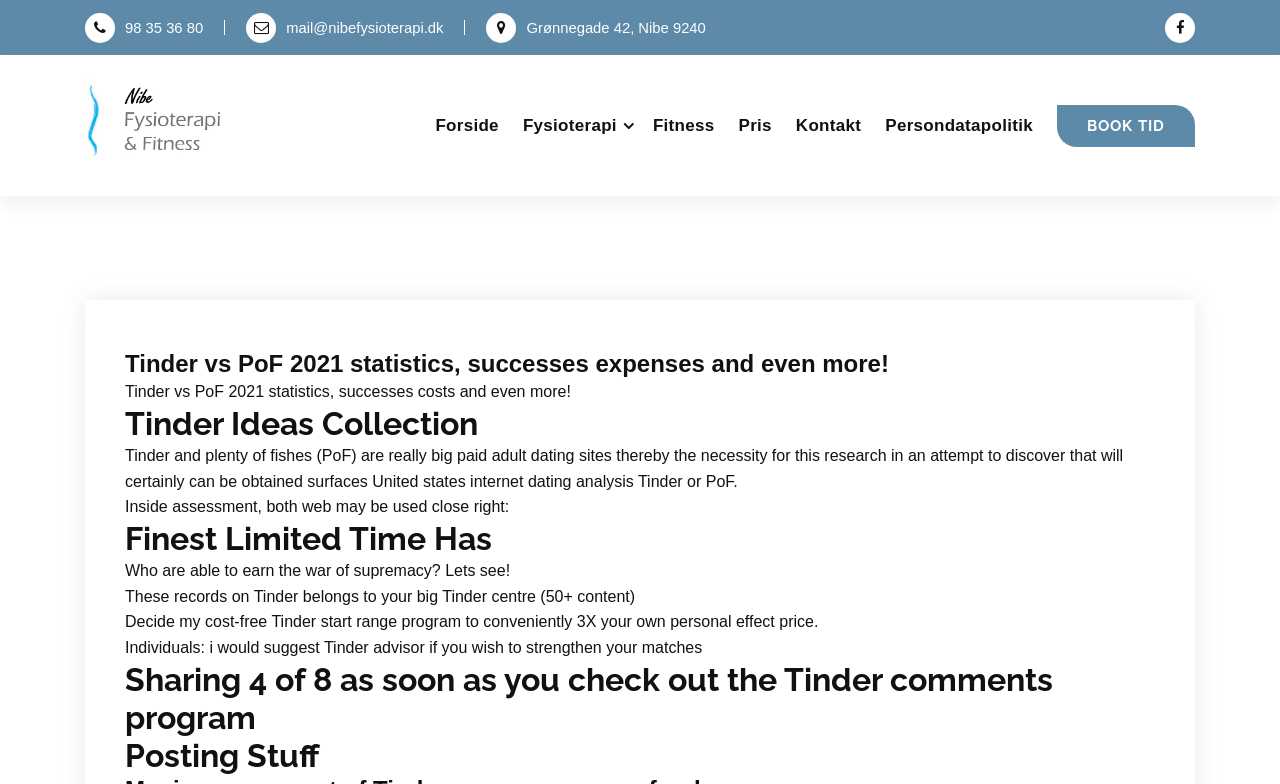Indicate the bounding box coordinates of the element that needs to be clicked to satisfy the following instruction: "Click the 'senior friend finder login' link". The coordinates should be four float numbers between 0 and 1, i.e., [left, top, right, bottom].

[0.325, 0.021, 0.433, 0.038]